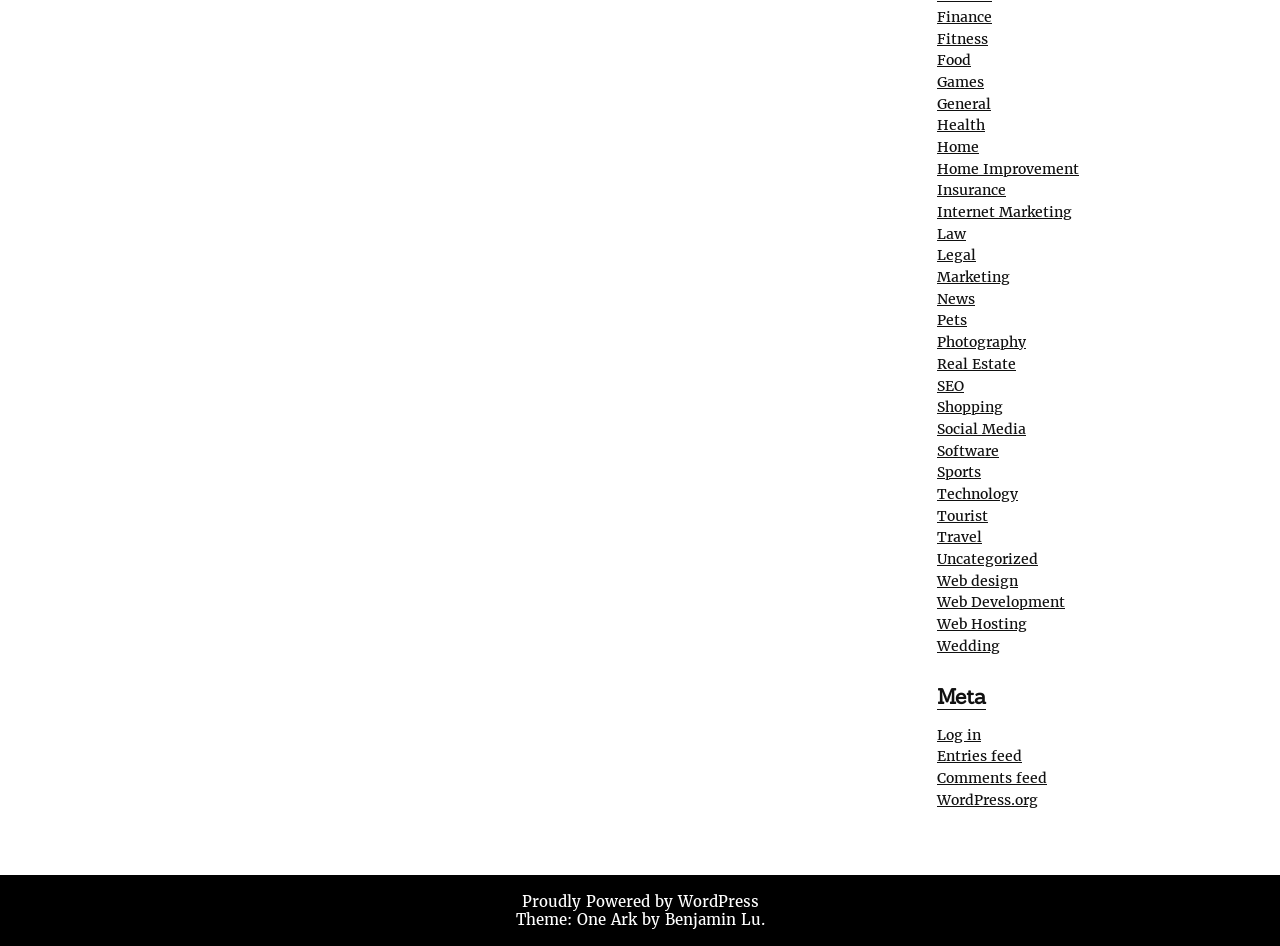Locate the bounding box coordinates of the element that should be clicked to execute the following instruction: "Go to Home Improvement".

[0.732, 0.169, 0.843, 0.188]